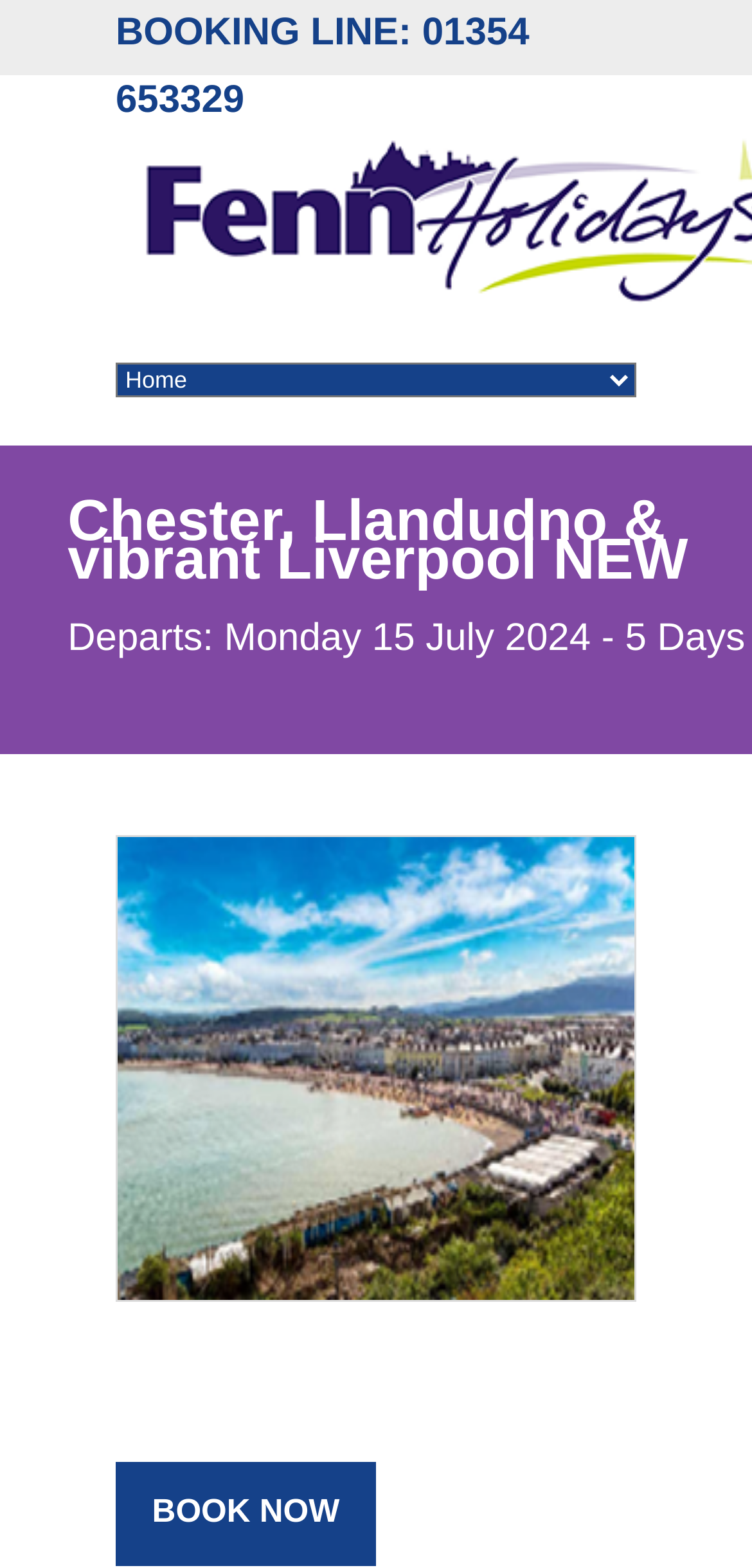What is the call-to-action button at the bottom of the page?
Based on the screenshot, give a detailed explanation to answer the question.

The call-to-action button at the bottom of the page can be found in the link element that reads 'BOOK NOW', which suggests that users can book the trip by clicking on this button.